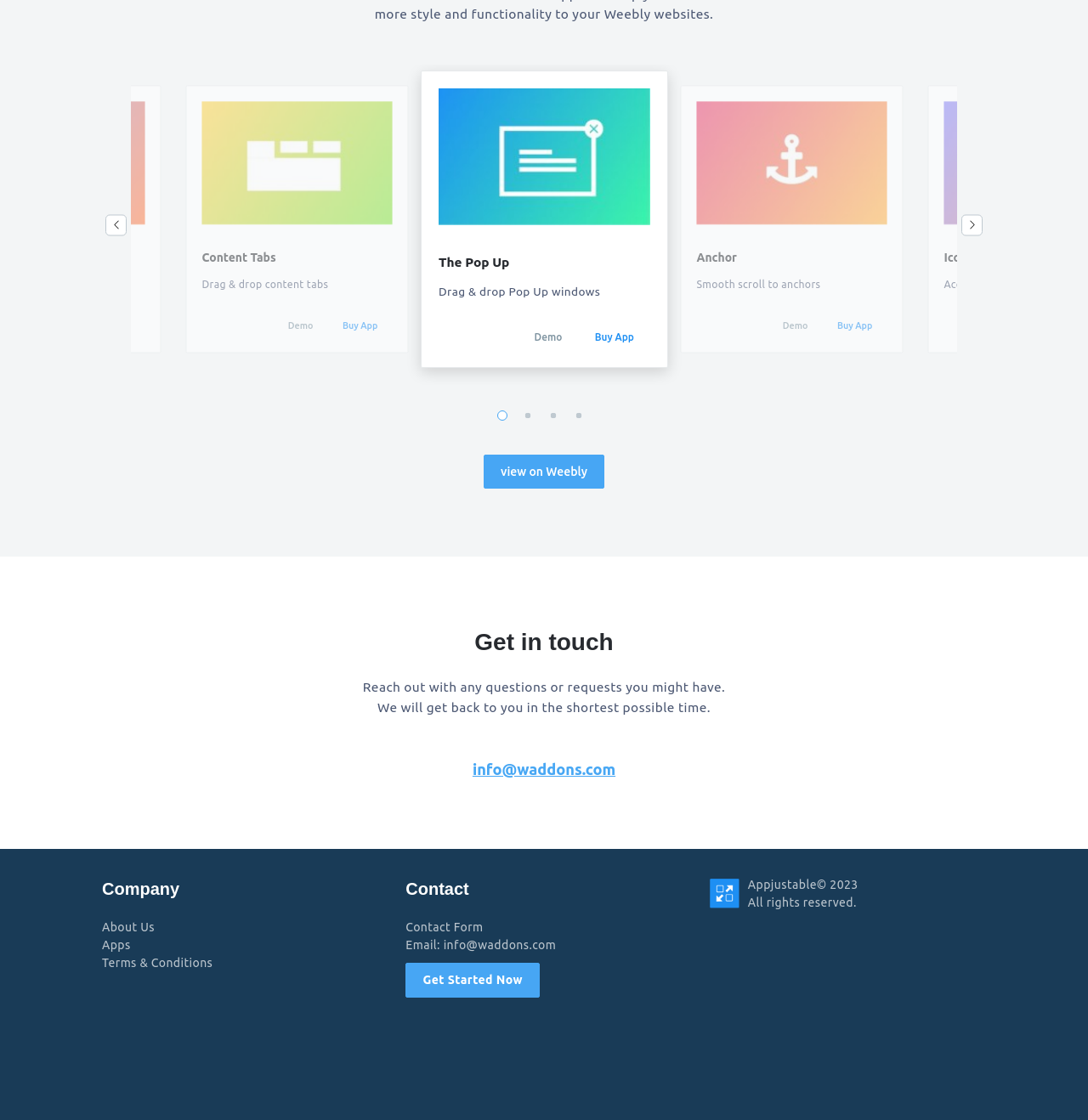Using the provided element description: "Demo", determine the bounding box coordinates of the corresponding UI element in the screenshot.

[0.037, 0.285, 0.06, 0.297]